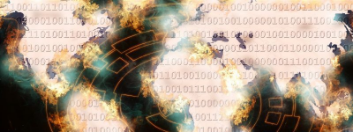What is the overall aesthetic of the imagery?
Based on the image, please offer an in-depth response to the question.

The overall aesthetic of the imagery conveys a sense of urgency and complexity in the ongoing battle against cybercrime, evoking discussions surrounding cyber threats and referencing incidents like the recent attacks on various sectors.